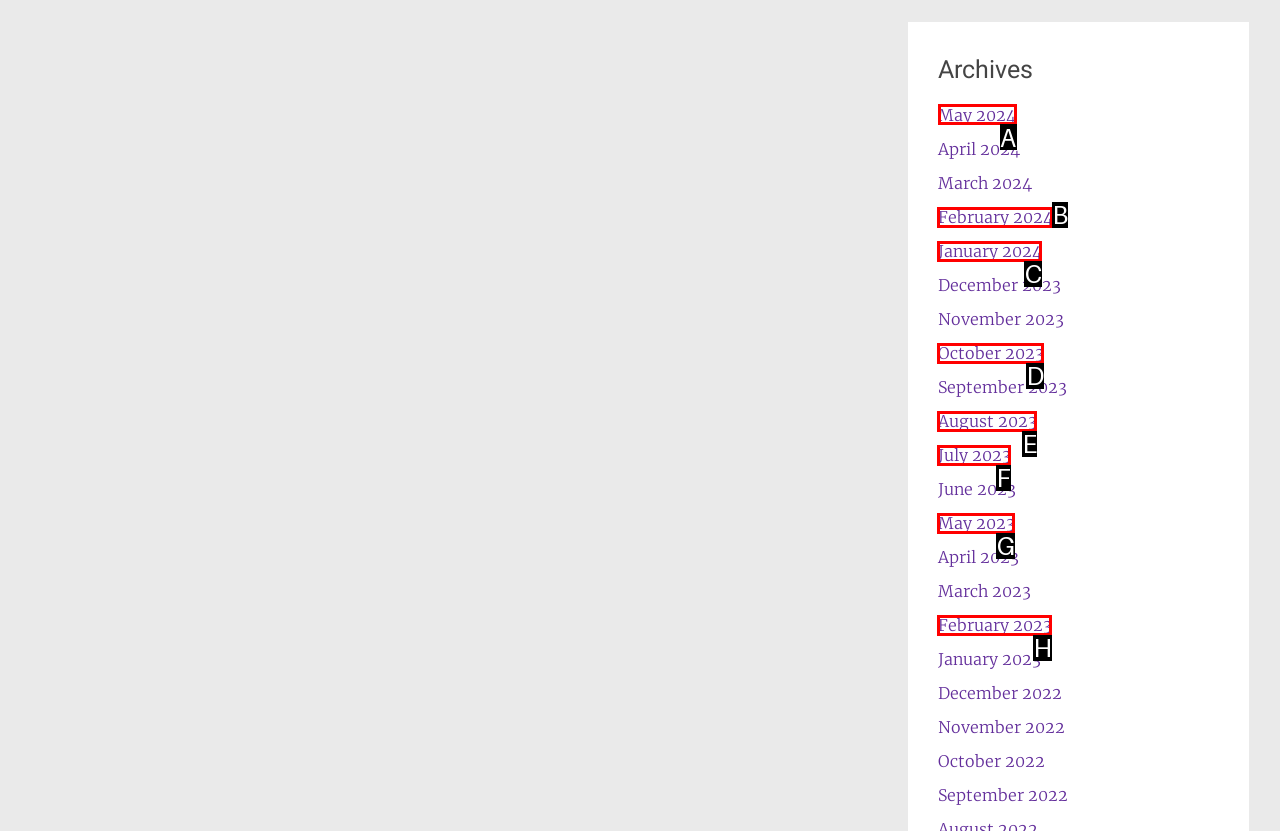Indicate the HTML element to be clicked to accomplish this task: view archives for May 2024 Respond using the letter of the correct option.

A